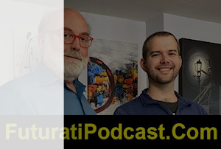Is the text 'FuturatiPodcast.Com' located at the bottom of the image?
Please ensure your answer is as detailed and informative as possible.

According to the caption, the text 'FuturatiPodcast.Com' is featured in the lower portion of the image, which suggests that it is positioned at the bottom of the visual composition.